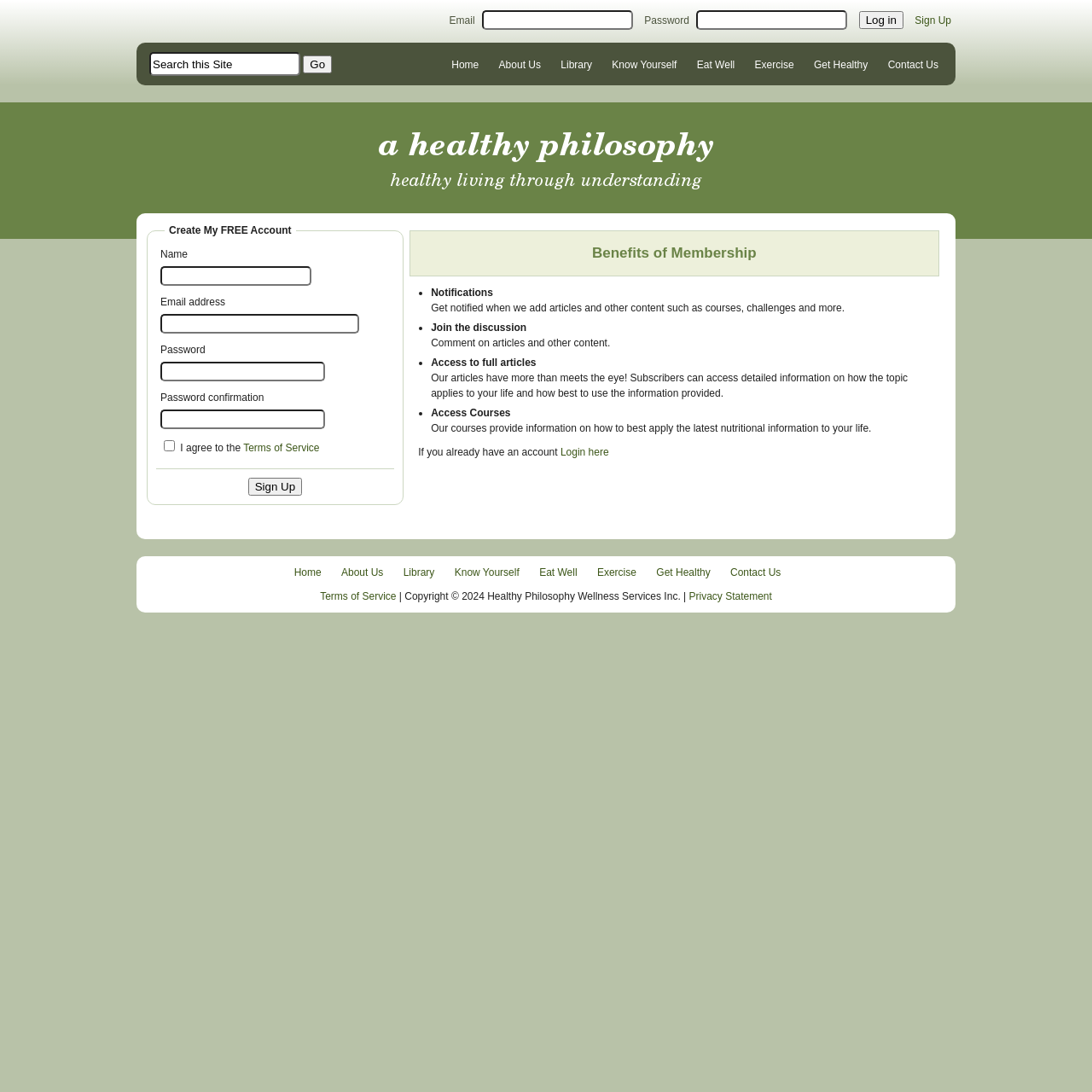Locate the bounding box coordinates of the clickable element to fulfill the following instruction: "Click Create My FREE Account". Provide the coordinates as four float numbers between 0 and 1 in the format [left, top, right, bottom].

[0.155, 0.205, 0.267, 0.216]